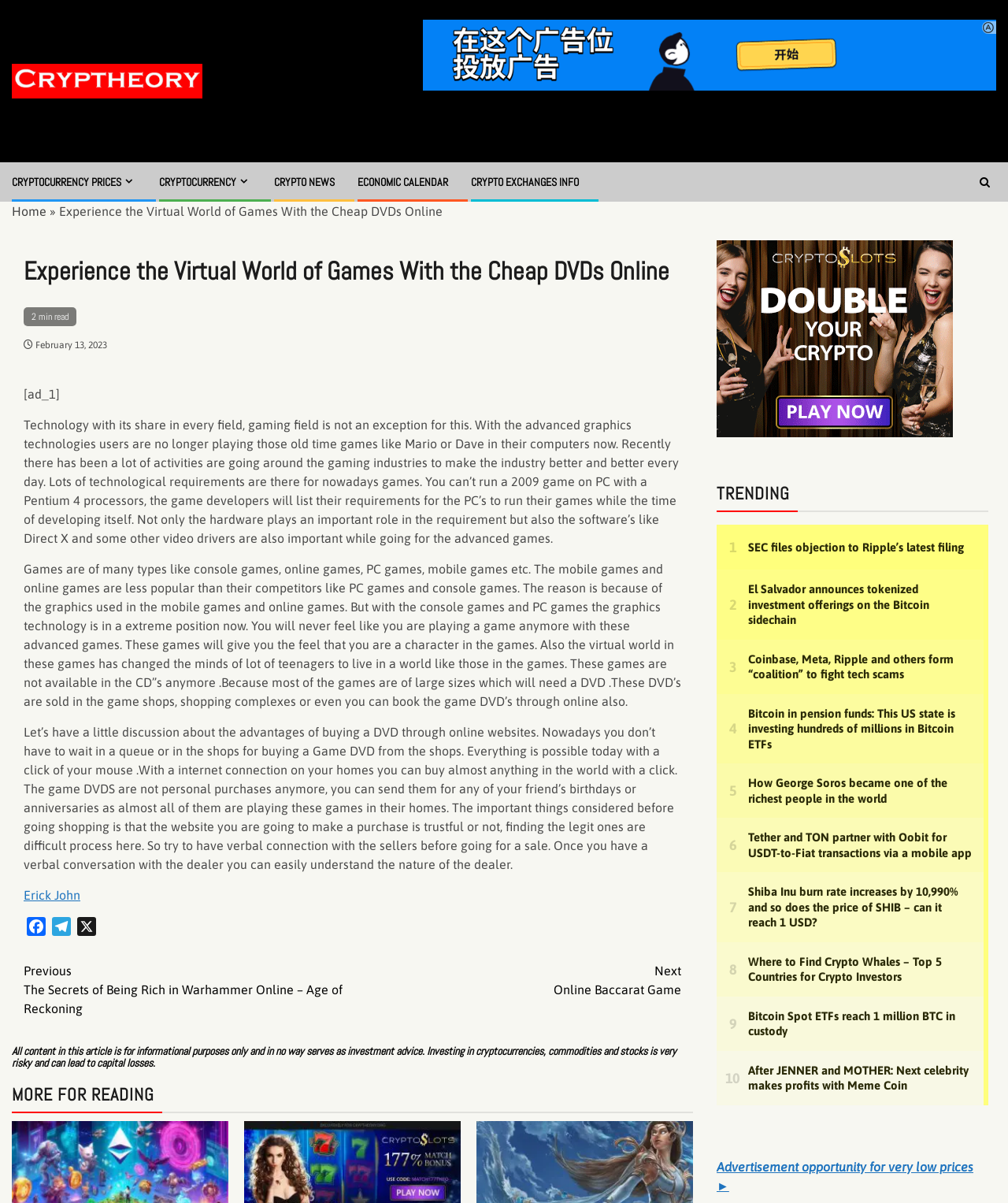Please provide a detailed answer to the question below by examining the image:
What is the warning about investing in cryptocurrencies?

The article warns that investing in cryptocurrencies, commodities, and stocks is very risky and can lead to capital losses, and that the content in the article is for informational purposes only and does not serve as investment advice.